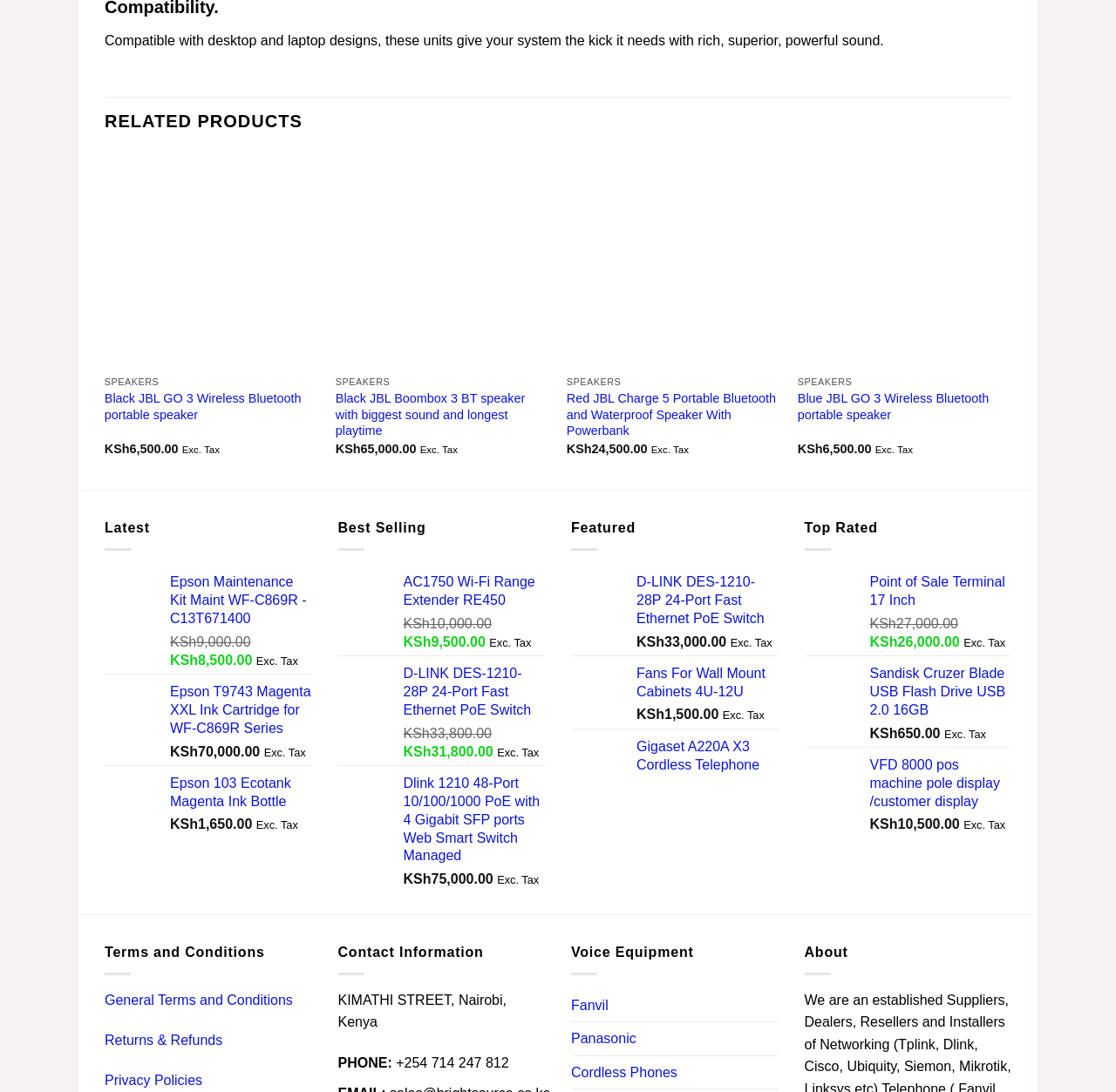Specify the bounding box coordinates of the area to click in order to follow the given instruction: "Click on 'Arts & Culture'."

None